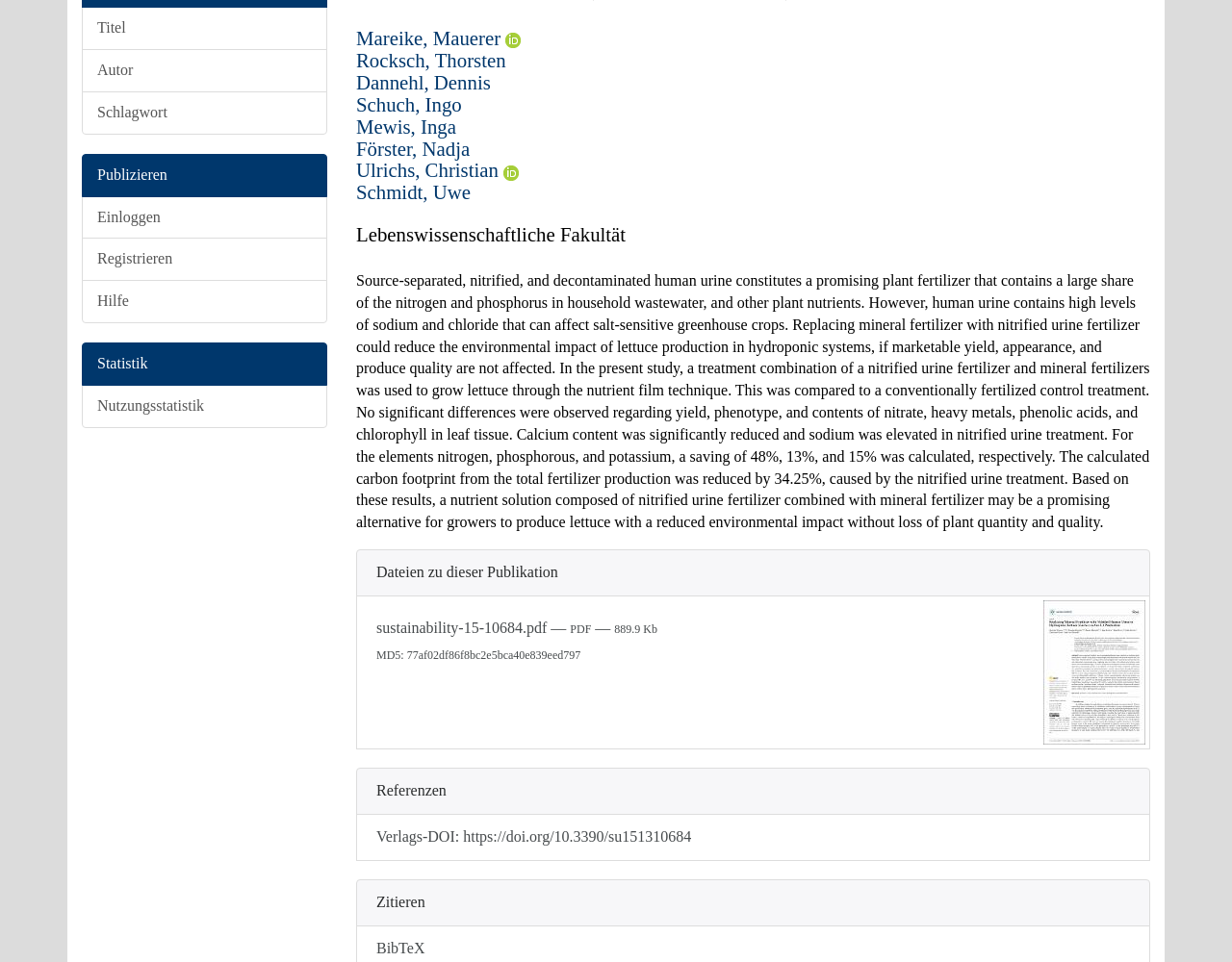Extract the bounding box coordinates for the UI element described as: "Verlags-DOI: https://doi.org/10.3390/su151310684".

[0.29, 0.847, 0.933, 0.894]